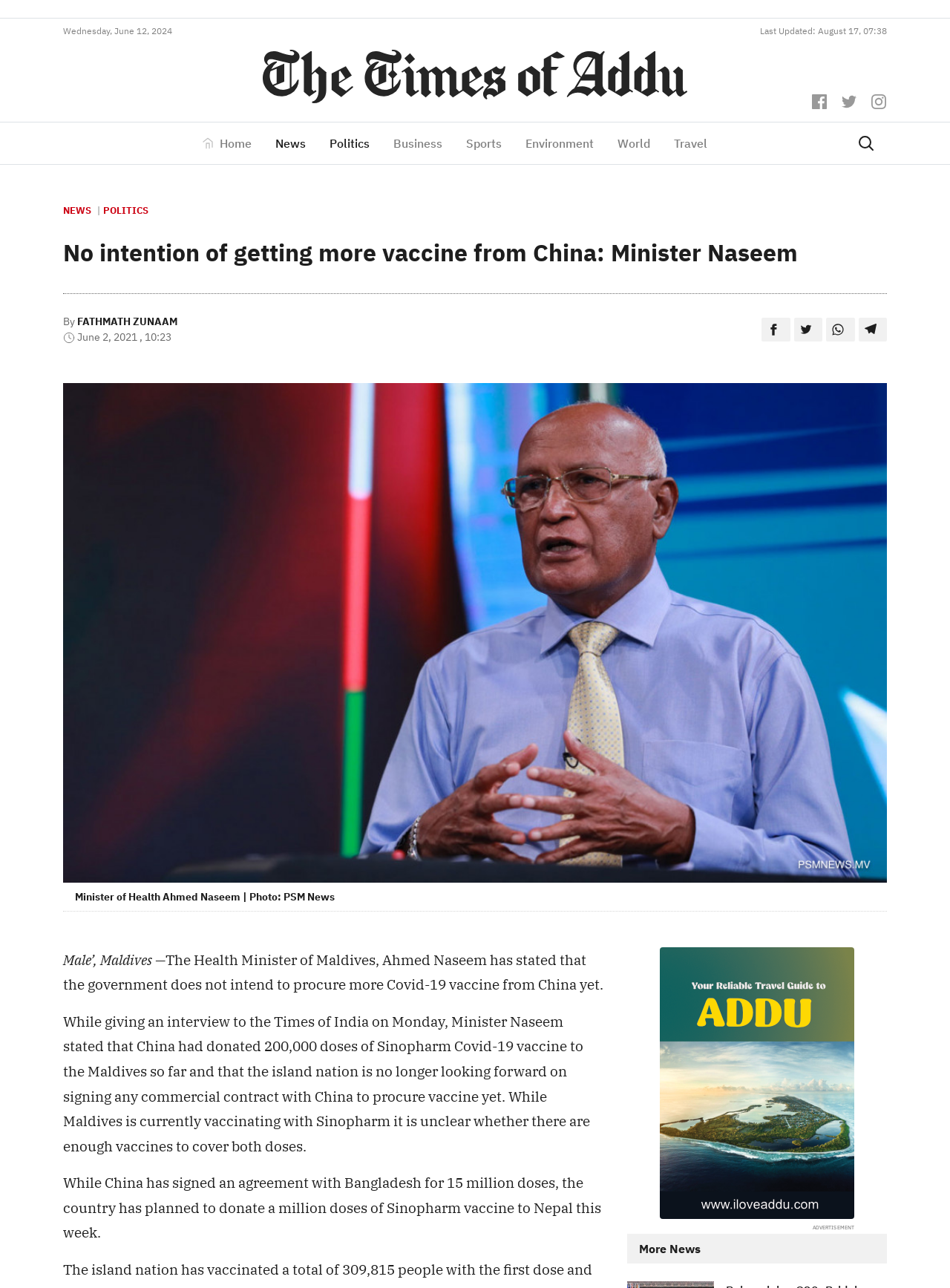Provide the bounding box coordinates in the format (top-left x, top-left y, bottom-right x, bottom-right y). All values are floating point numbers between 0 and 1. Determine the bounding box coordinate of the UI element described as: parent_node: Home

[0.902, 0.104, 0.934, 0.118]